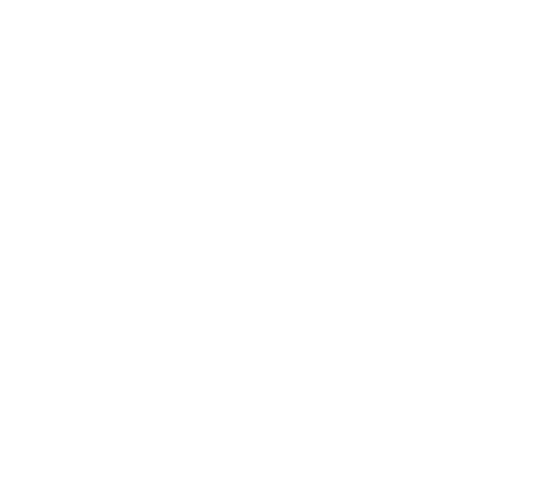Present a detailed portrayal of the image.

The image features a simple, stylized graphic representing two trucks. This visual symbolizes the trucking services provided by Huls Bros Trucking, which emphasizes quality and reliability in cargo transportation. The graphic effectively conveys the company's focus on diverse transport solutions, including End Dumps, Side Dumps, Flatbeds, and Dry Vans. This illustration aligns with the company’s mission to deliver customer needs on time, enhancing the overall messaging about their extensive capabilities in the trucking industry.